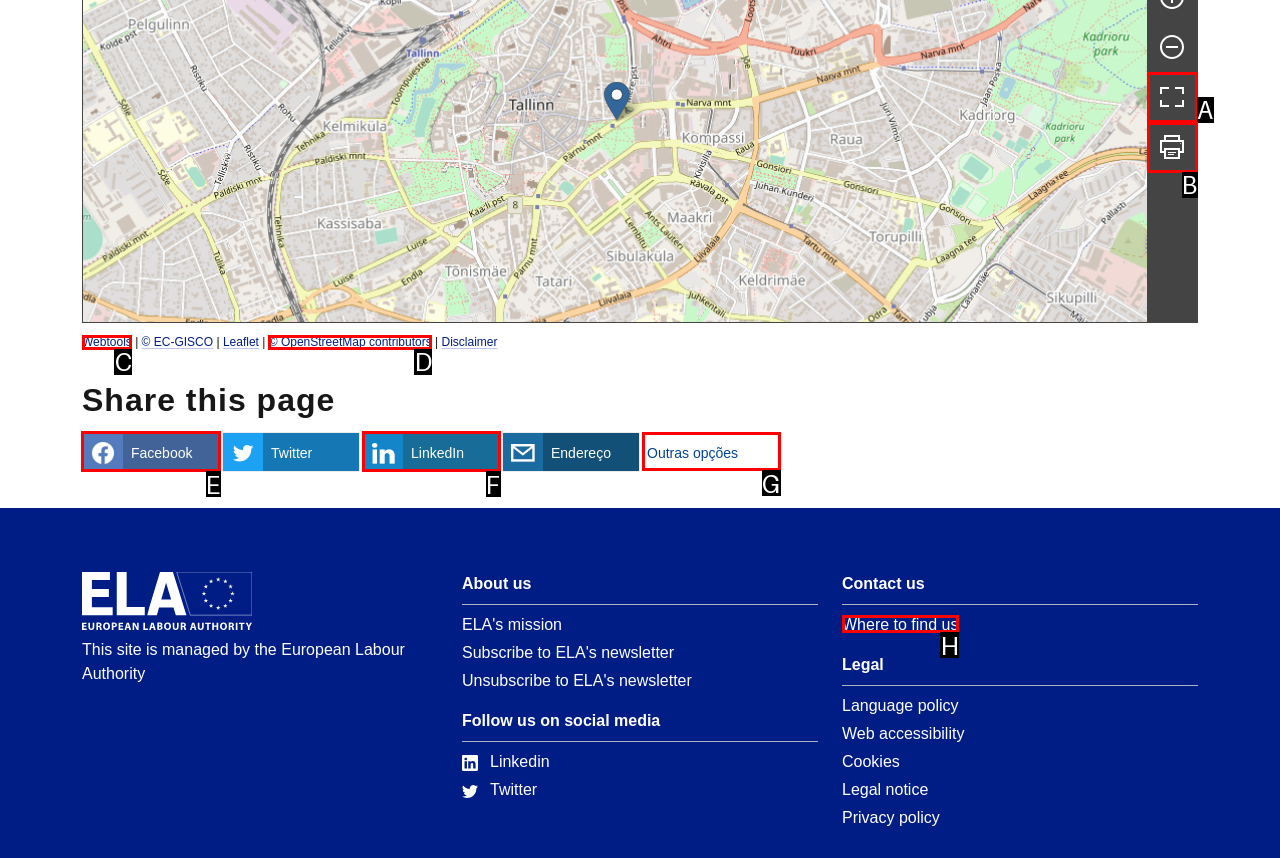Indicate the letter of the UI element that should be clicked to accomplish the task: Share this page on Facebook. Answer with the letter only.

E